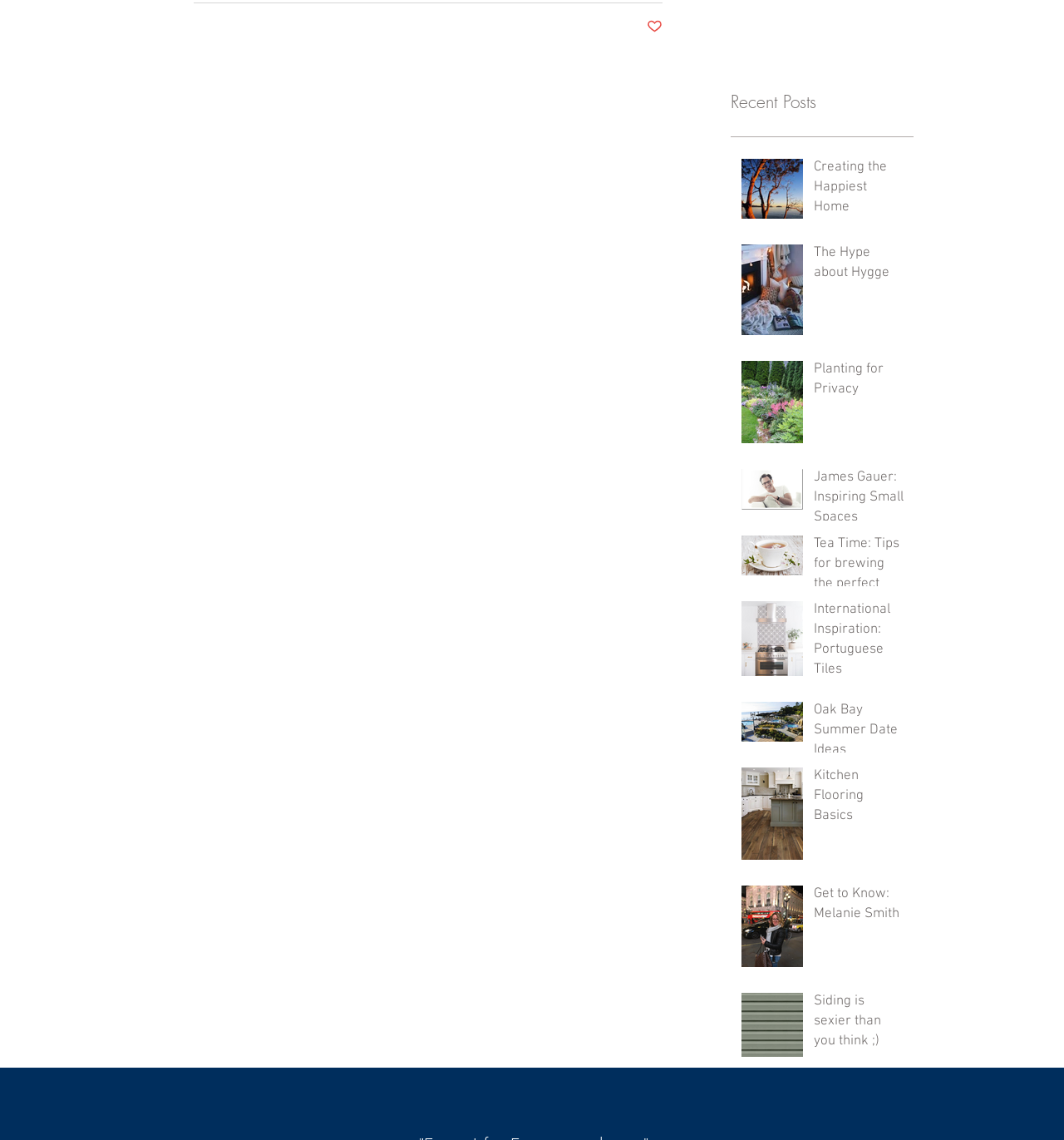Respond to the question below with a single word or phrase:
What is the theme of the posts on this page?

Home and lifestyle